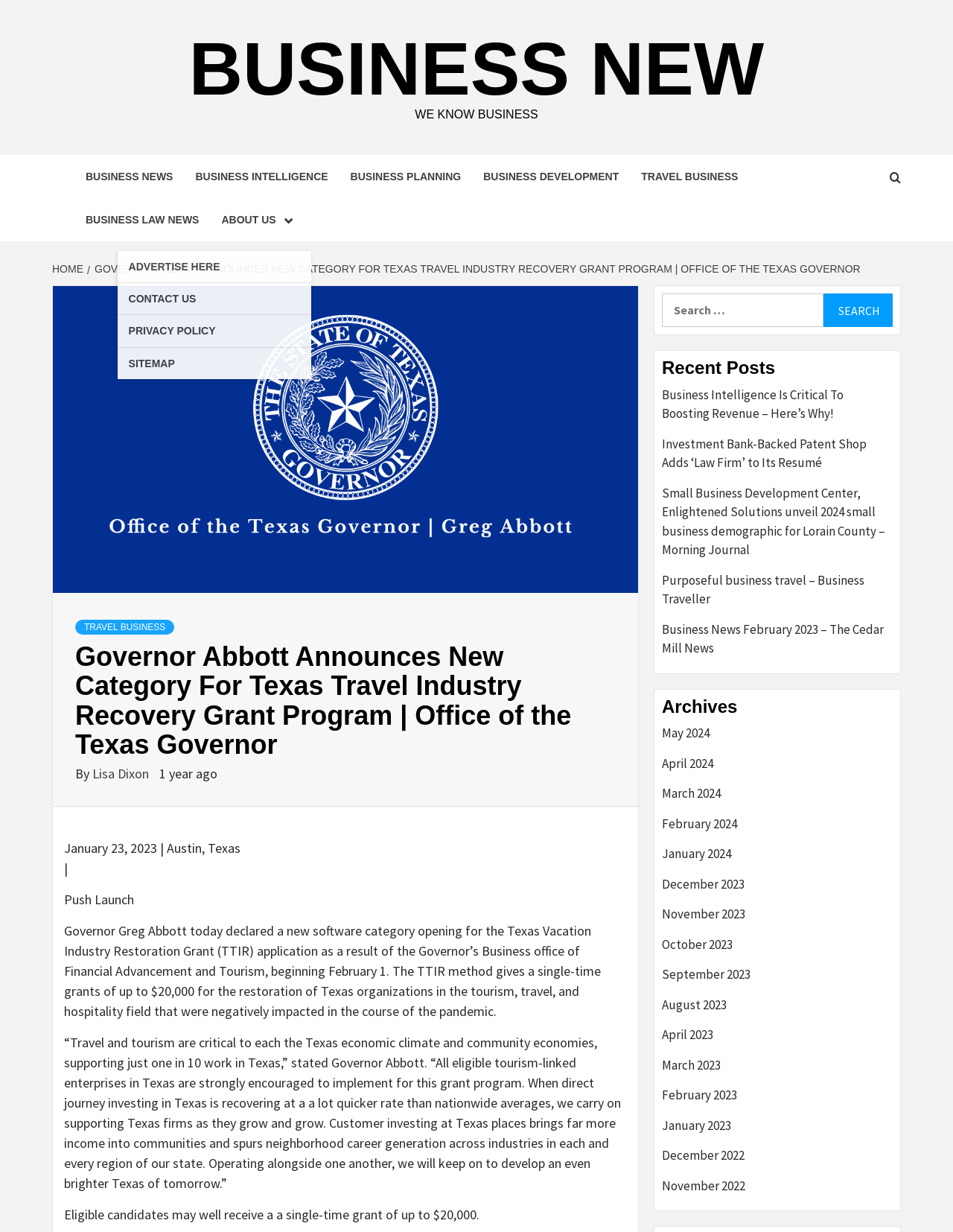When did Governor Abbott announce the new category for the grant program? Using the information from the screenshot, answer with a single word or phrase.

January 23, 2023